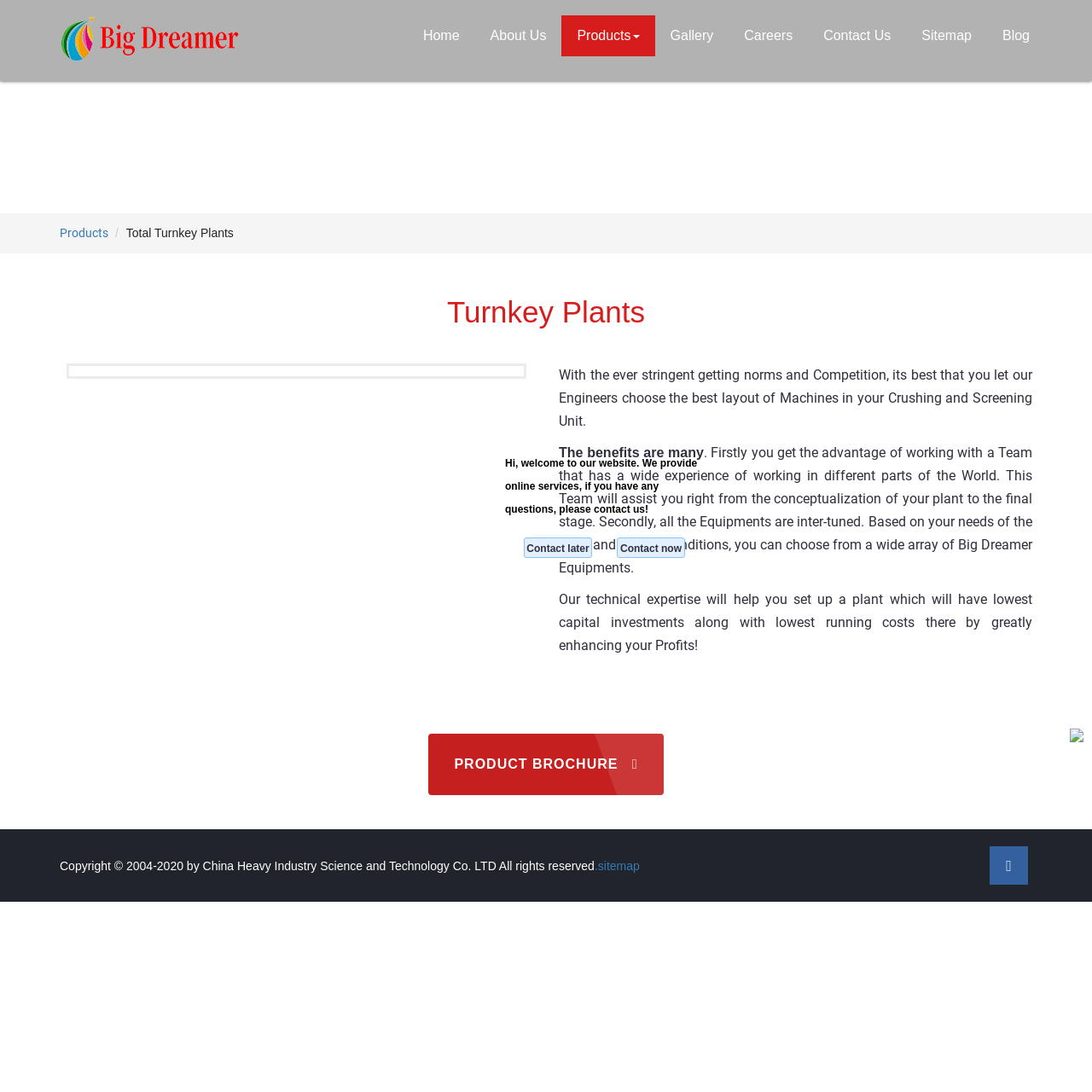Locate the bounding box coordinates of the element you need to click to accomplish the task described by this instruction: "View the product brochure".

[0.393, 0.692, 0.607, 0.706]